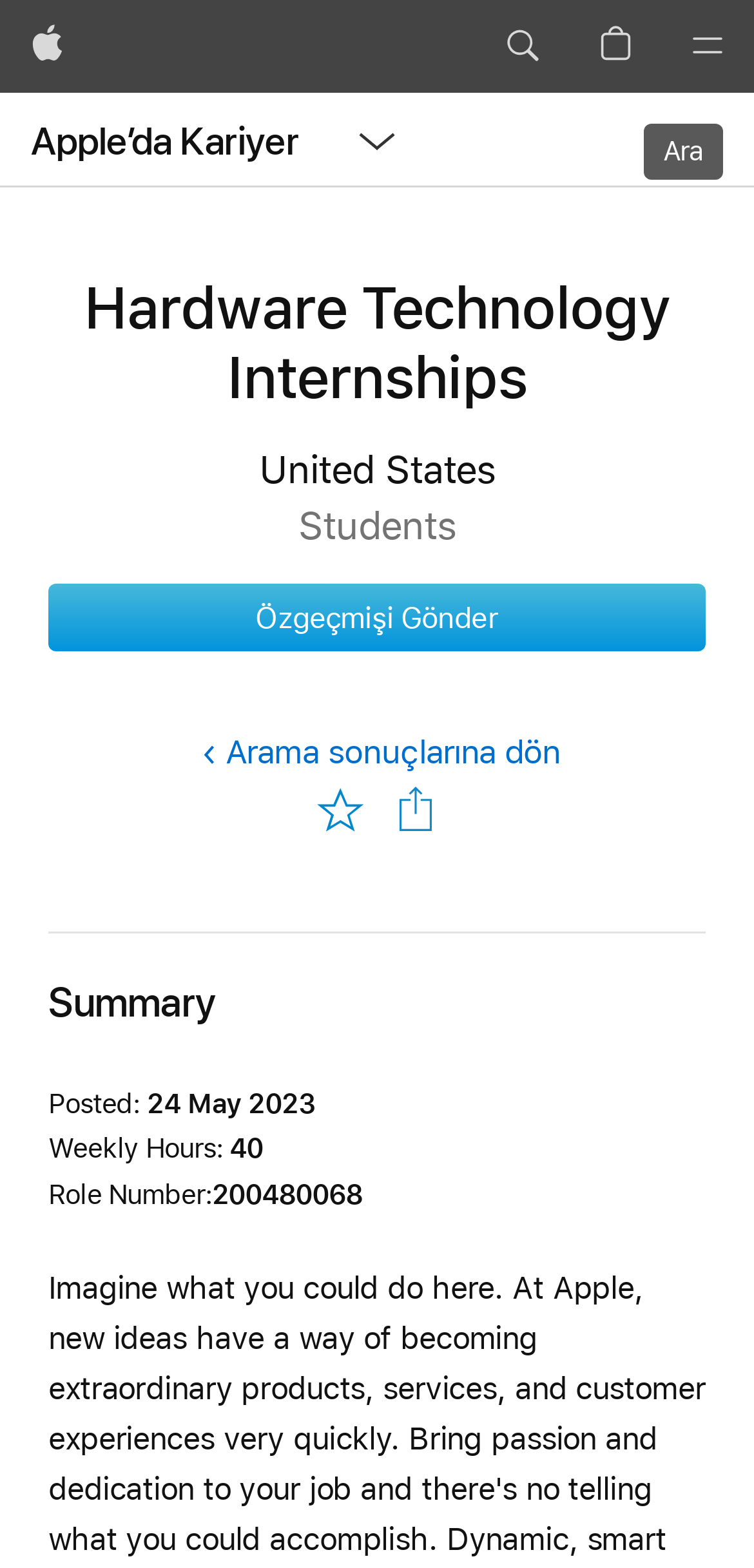Please locate the bounding box coordinates of the element that should be clicked to complete the given instruction: "Search apple.com".

[0.631, 0.0, 0.754, 0.059]